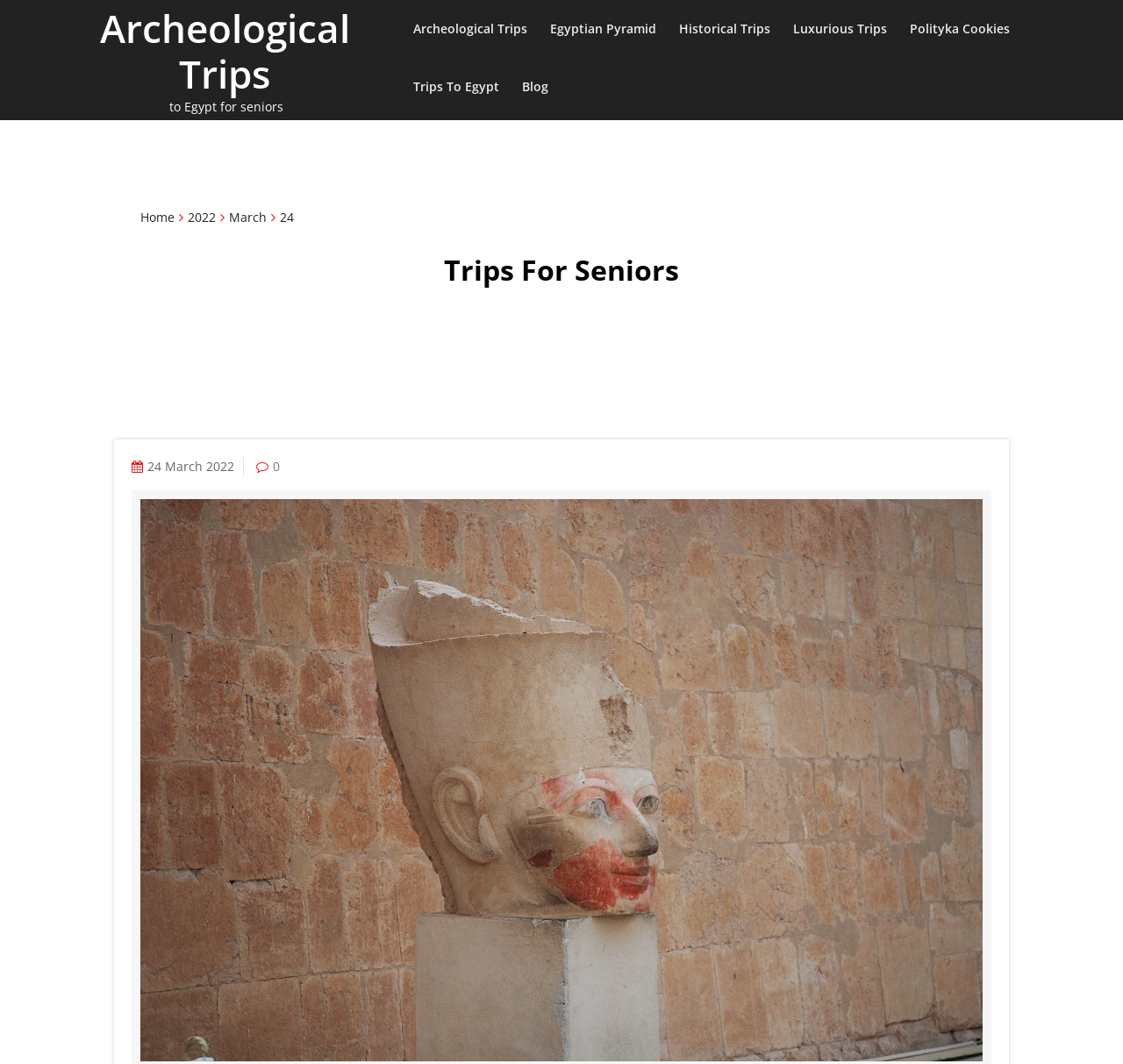Determine the bounding box coordinates of the region that needs to be clicked to achieve the task: "go to Archeological Trips".

[0.089, 0.001, 0.311, 0.094]